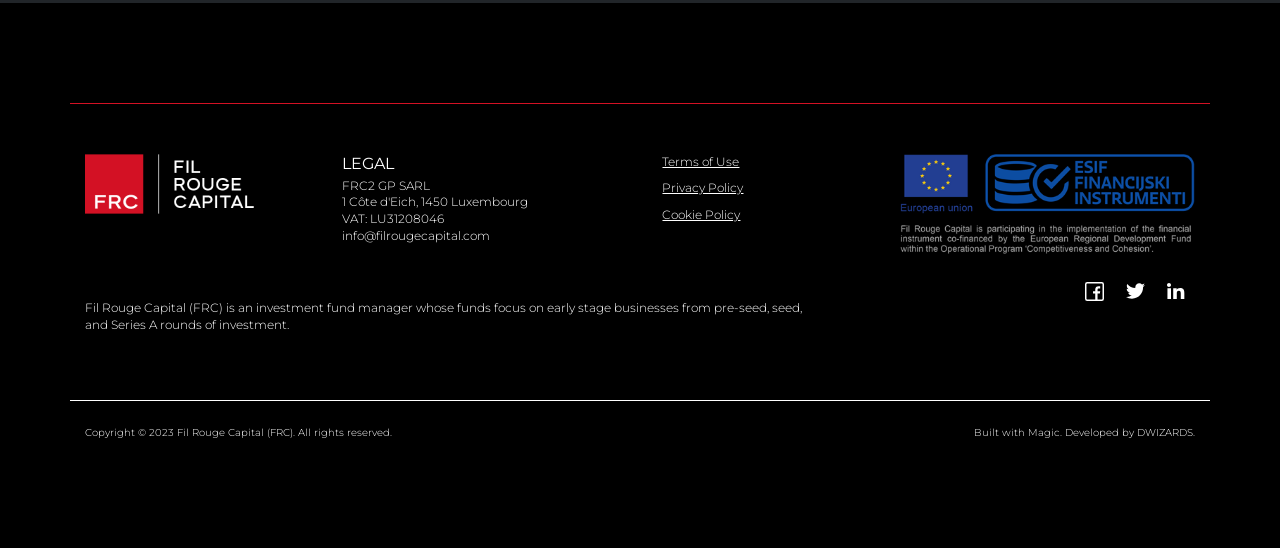What is the purpose of Fil Rouge Capital?
Please provide a single word or phrase based on the screenshot.

Investment fund manager